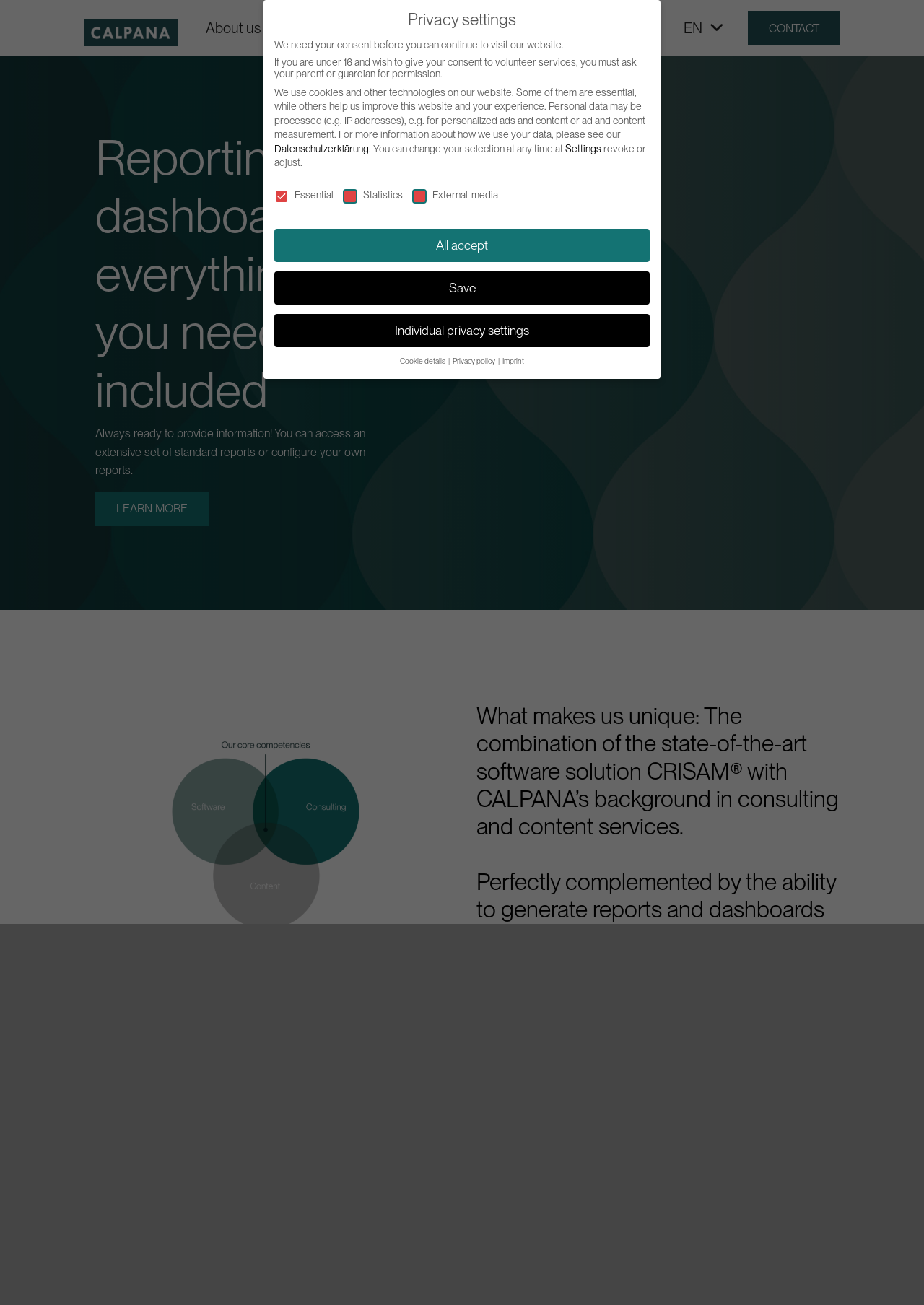Please identify the bounding box coordinates of the region to click in order to complete the task: "Click the 'About us' link". The coordinates must be four float numbers between 0 and 1, specified as [left, top, right, bottom].

[0.215, 0.004, 0.29, 0.039]